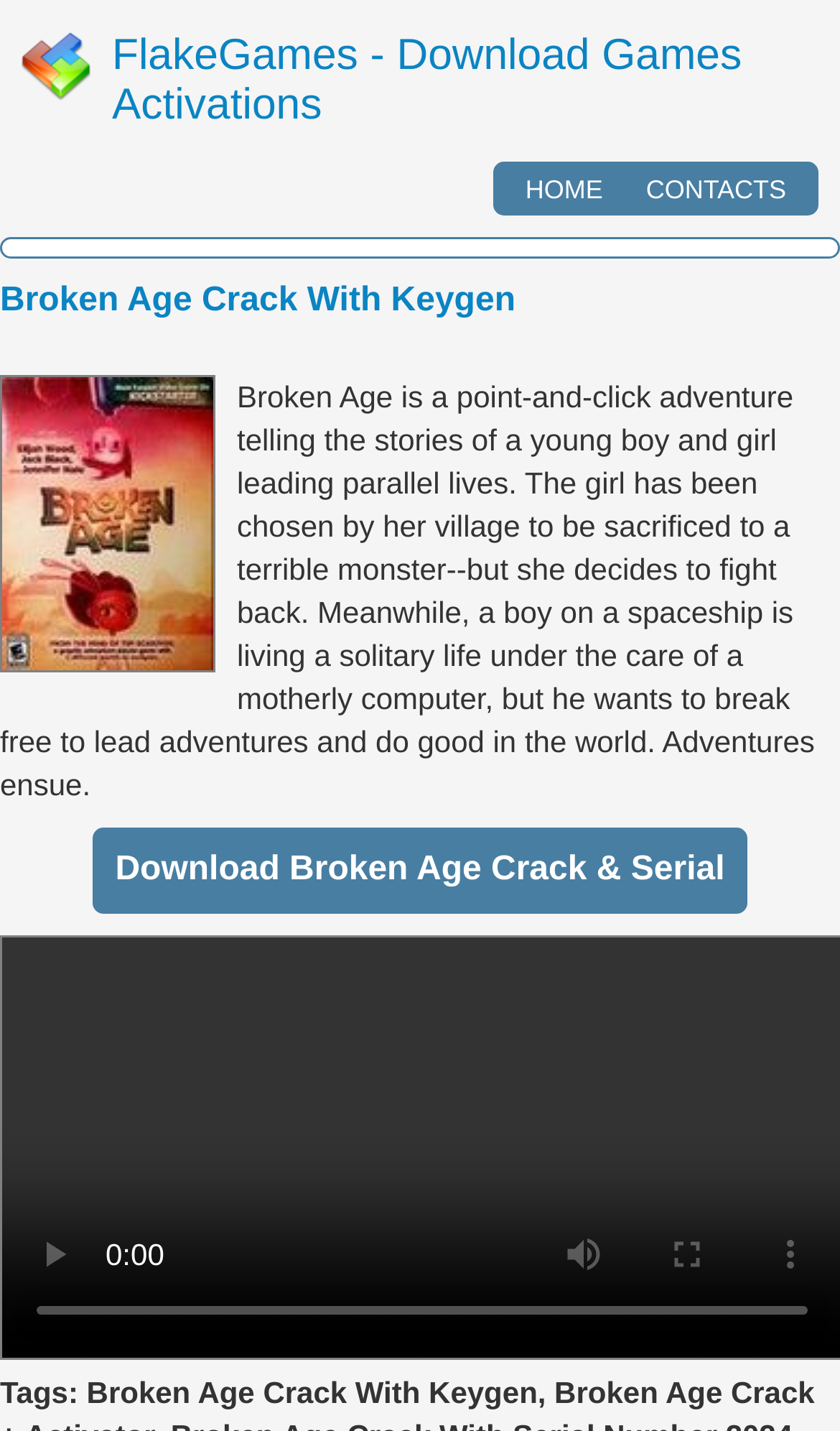Respond concisely with one word or phrase to the following query:
What is the purpose of the 'Download Broken Age Crack & Serial' section?

to download the game